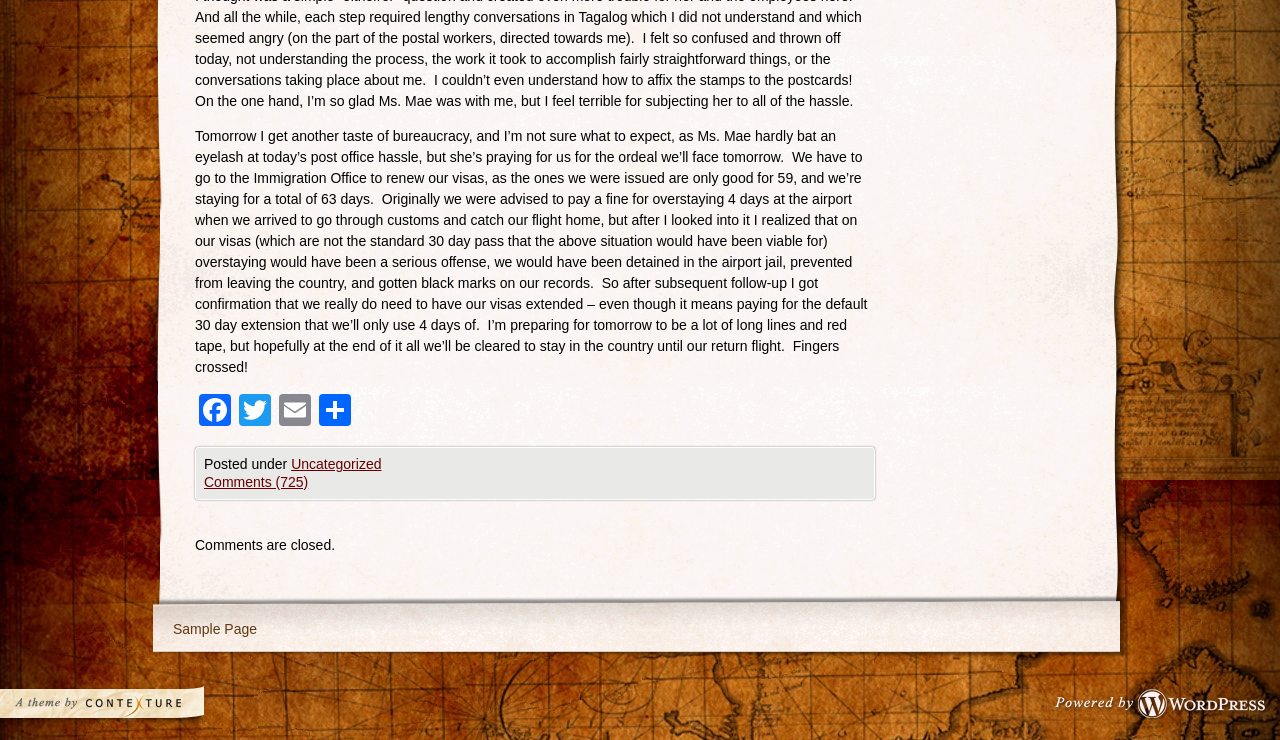What is the author's current activity?
Look at the screenshot and give a one-word or phrase answer.

Writing a blog post